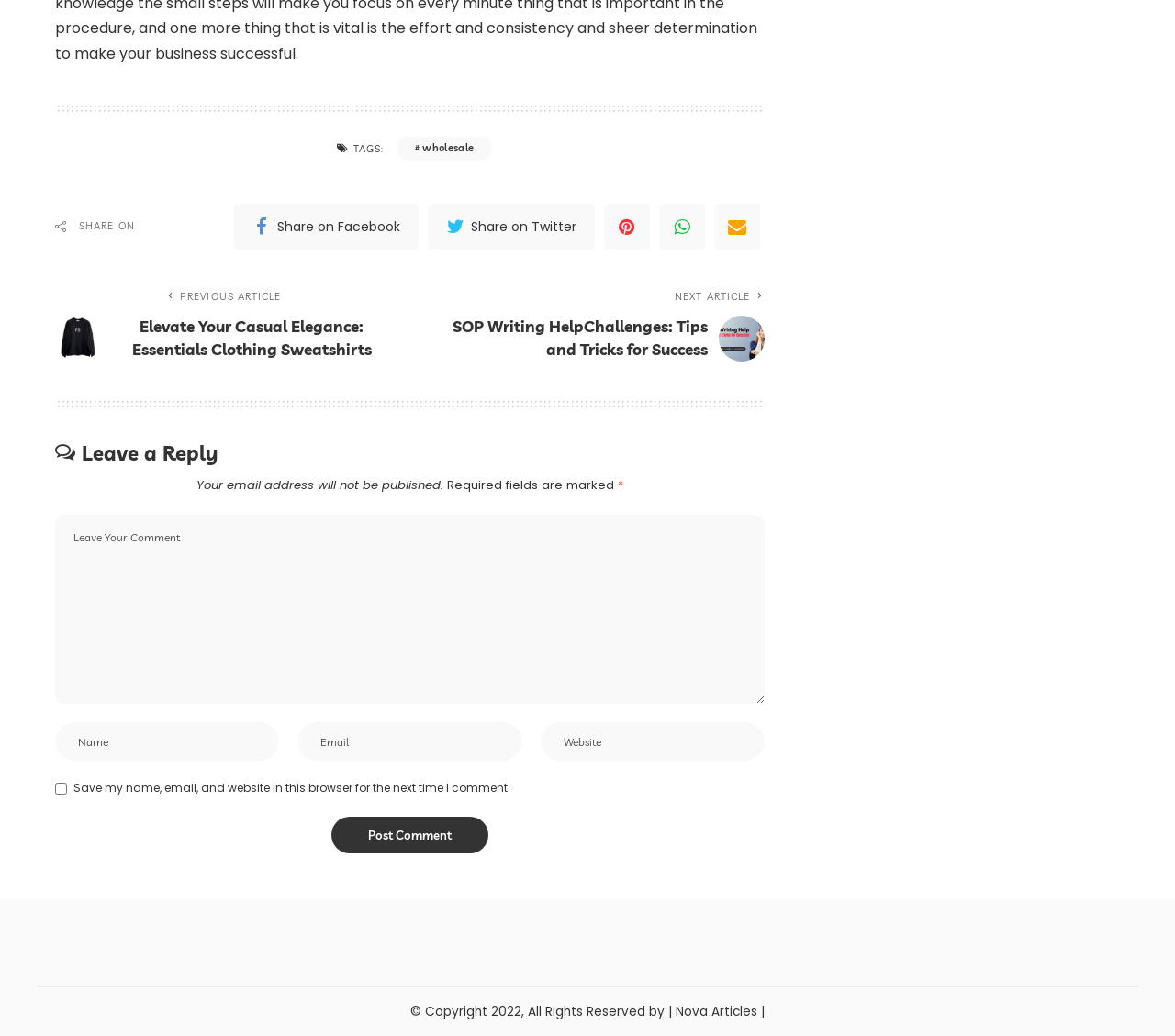Please predict the bounding box coordinates of the element's region where a click is necessary to complete the following instruction: "Call 516.703.9111". The coordinates should be represented by four float numbers between 0 and 1, i.e., [left, top, right, bottom].

None